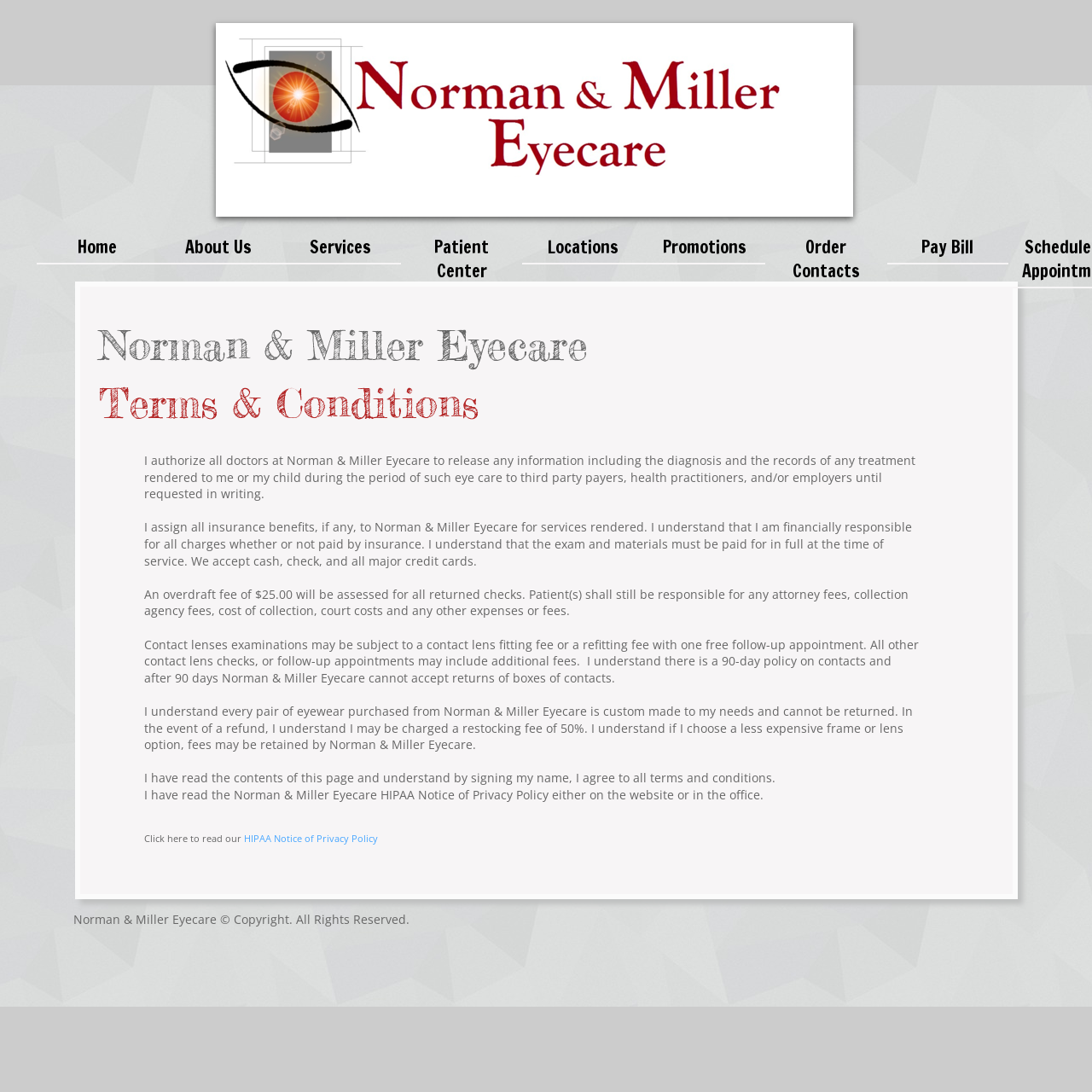Generate a comprehensive description of the webpage content.

The webpage is titled "Terms & Conditions" and appears to be a policy page for Norman & Miller Eyecare. At the top of the page, there is a logo image and a navigation menu with links to various sections of the website, including "Home", "About Us", "Services", "Patient Center", "Locations", "Promotions", "Order Contacts", and "Pay Bill".

Below the navigation menu, there is a header with the title "Norman & Miller Eyecare" and a subtitle "Terms & Conditions". 

The main content of the page is divided into several sections, each containing a block of text that outlines a specific policy or condition. The first section starts with a sentence "Click here to read our HIPAA Notice of Privacy Policy" followed by a link to the policy. 

The subsequent sections detail various terms and conditions, including authorization to release medical information, assignment of insurance benefits, payment policies, and rules regarding contact lenses and eyewear purchases. Each section is separated by a small gap, making it easy to read and understand.

At the bottom of the page, there is a statement indicating that the user has read and agrees to the terms and conditions, as well as a copyright notice for Norman & Miller Eyecare.